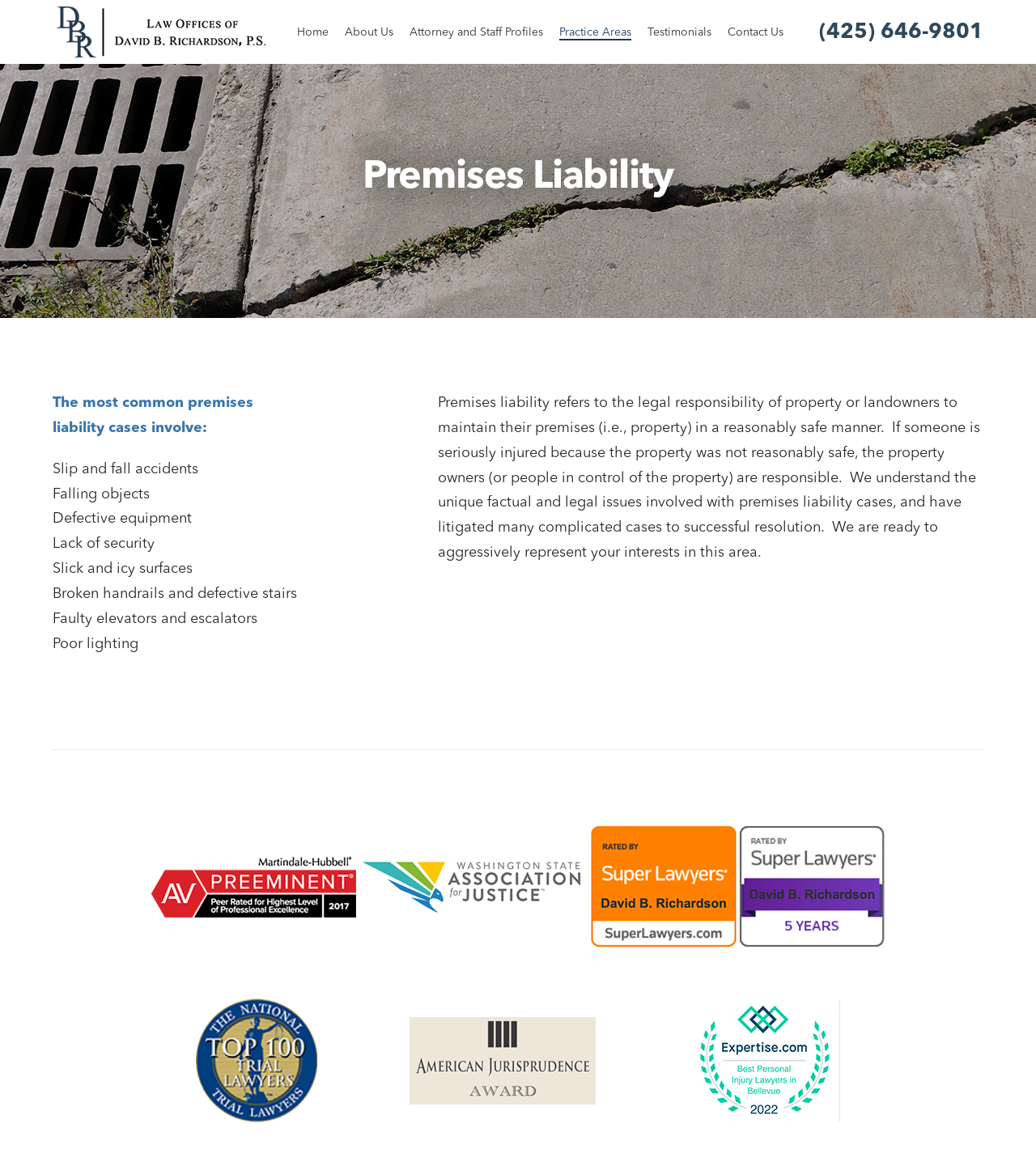What is the last type of premises liability case mentioned?
Identify the answer in the screenshot and reply with a single word or phrase.

Poor lighting